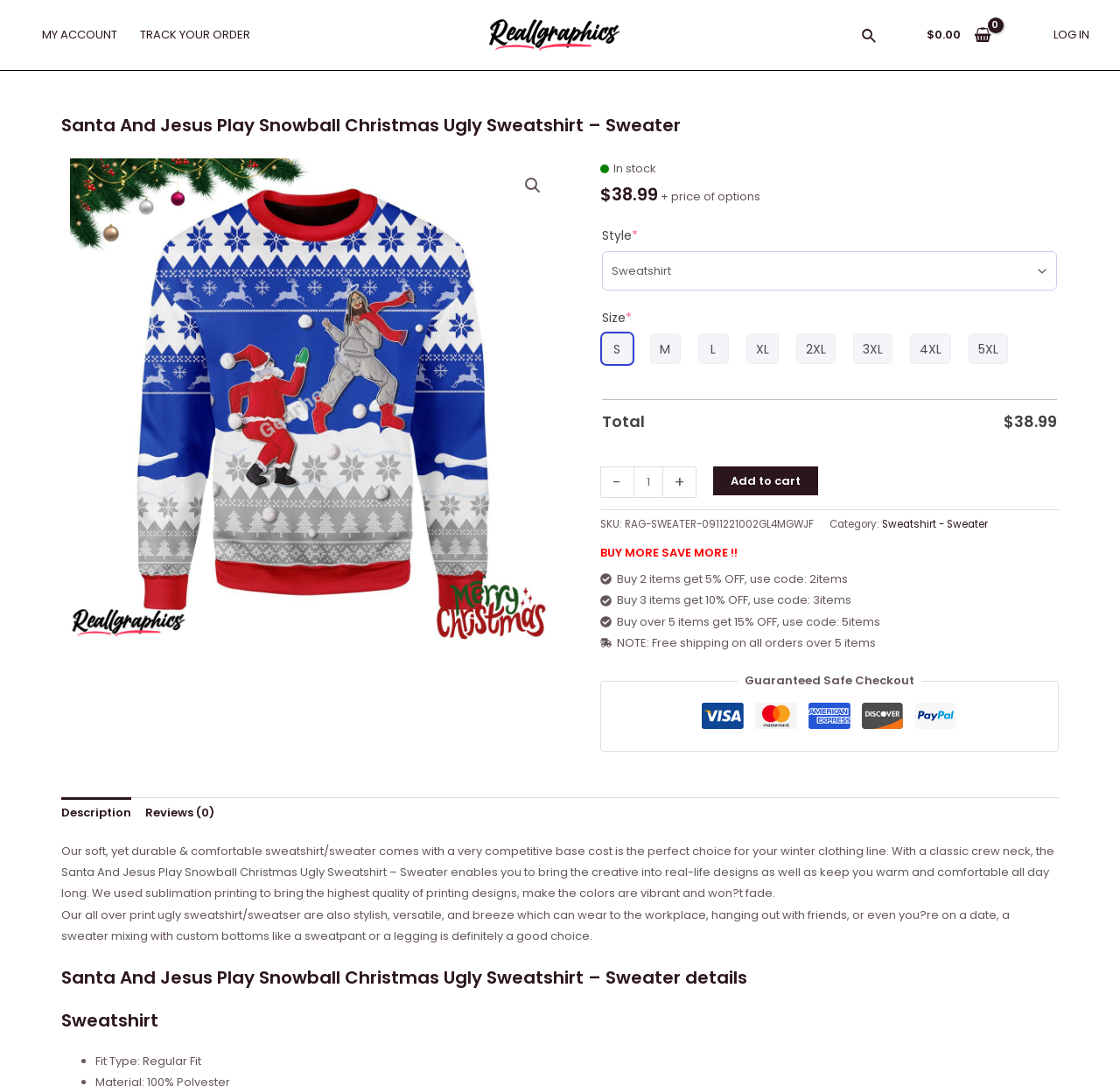What is the purpose of the 'Minus Quantity' button?
Refer to the screenshot and respond with a concise word or phrase.

Decrease quantity